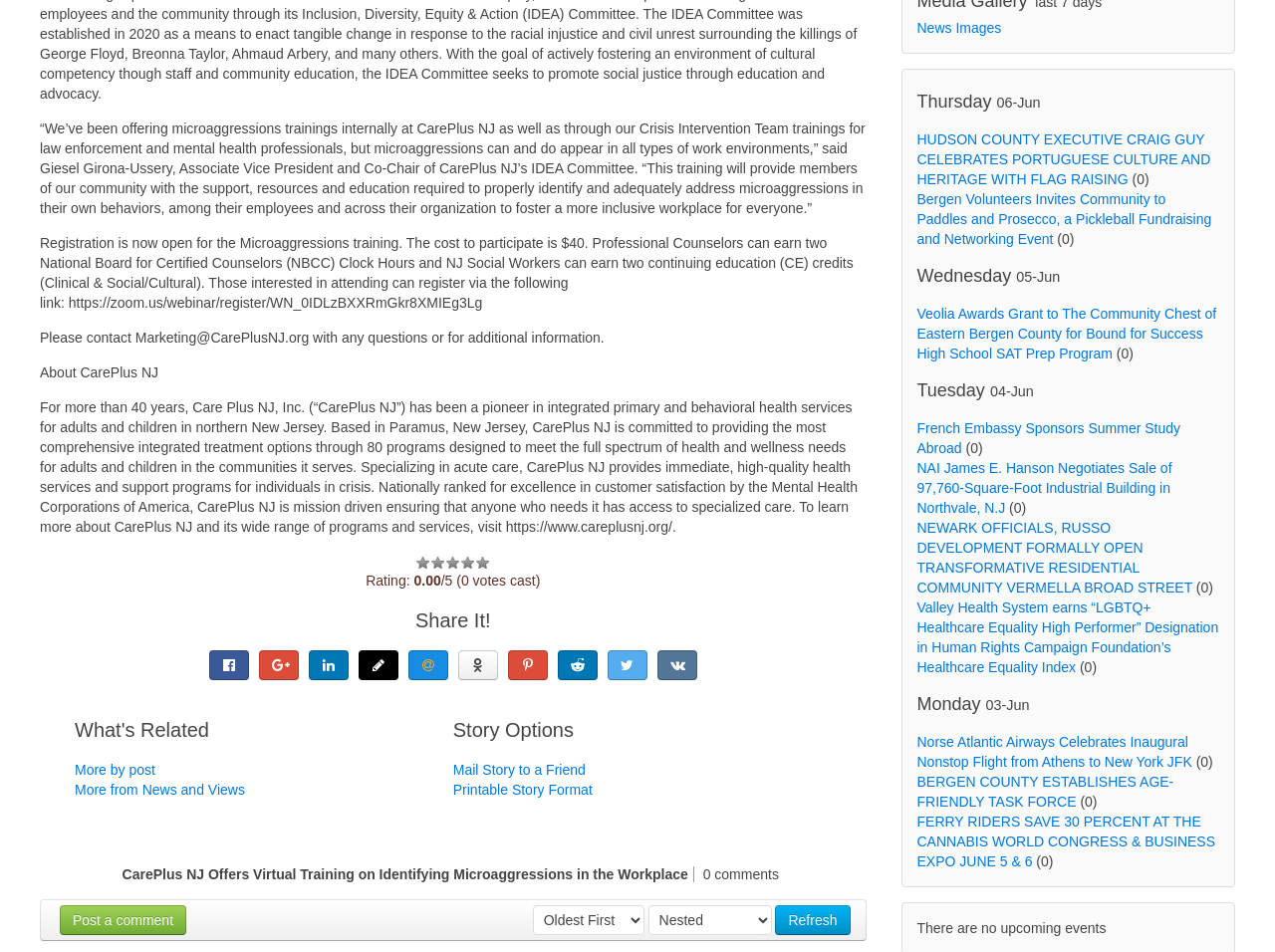Using the description: "title="Pinterest"", determine the UI element's bounding box coordinates. Ensure the coordinates are in the format of four float numbers between 0 and 1, i.e., [left, top, right, bottom].

[0.398, 0.684, 0.429, 0.715]